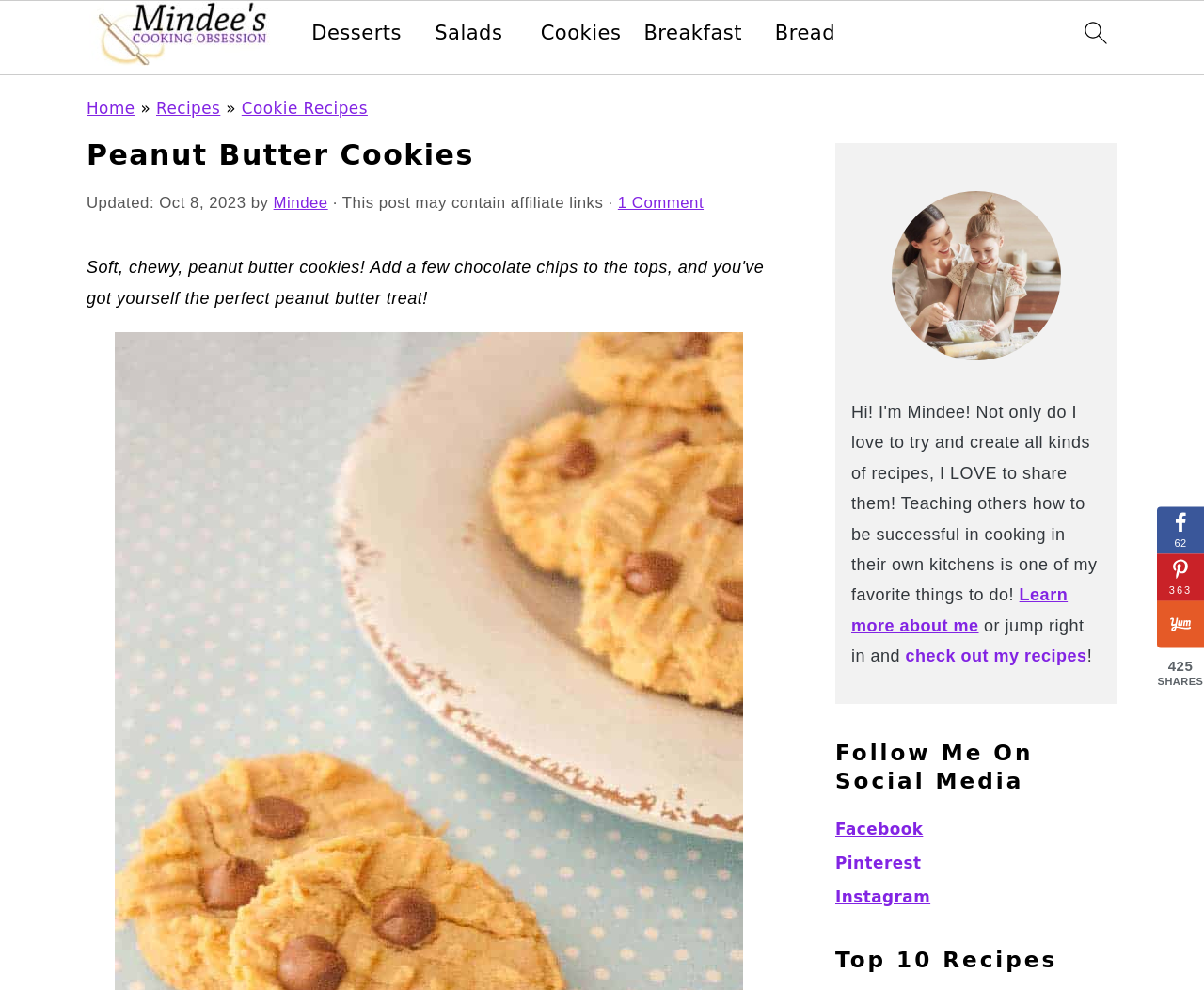Find the bounding box coordinates of the clickable area that will achieve the following instruction: "Learn more about Mindee".

[0.227, 0.196, 0.272, 0.214]